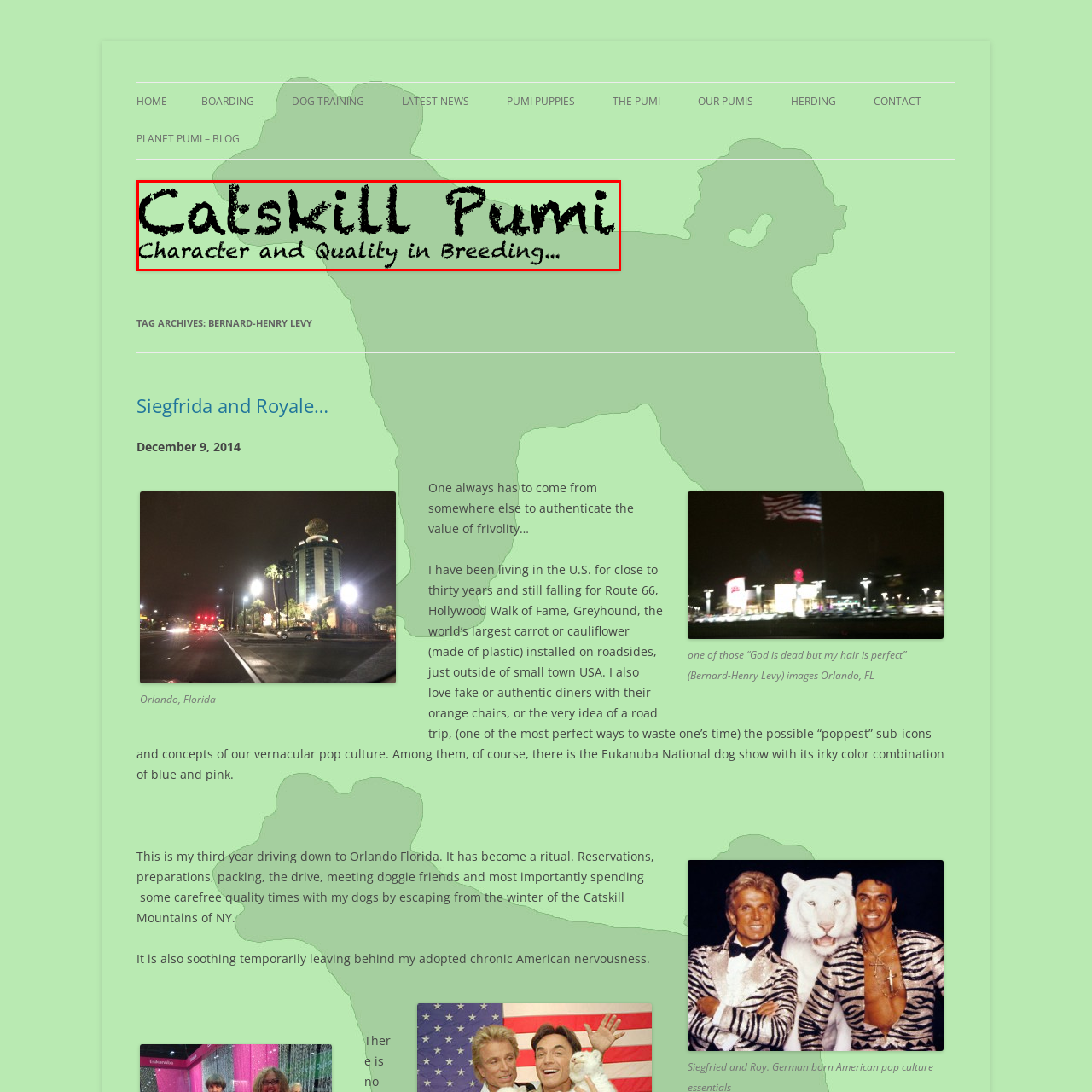What is the font style of the text?
Inspect the highlighted part of the image and provide a single word or phrase as your answer.

handwritten